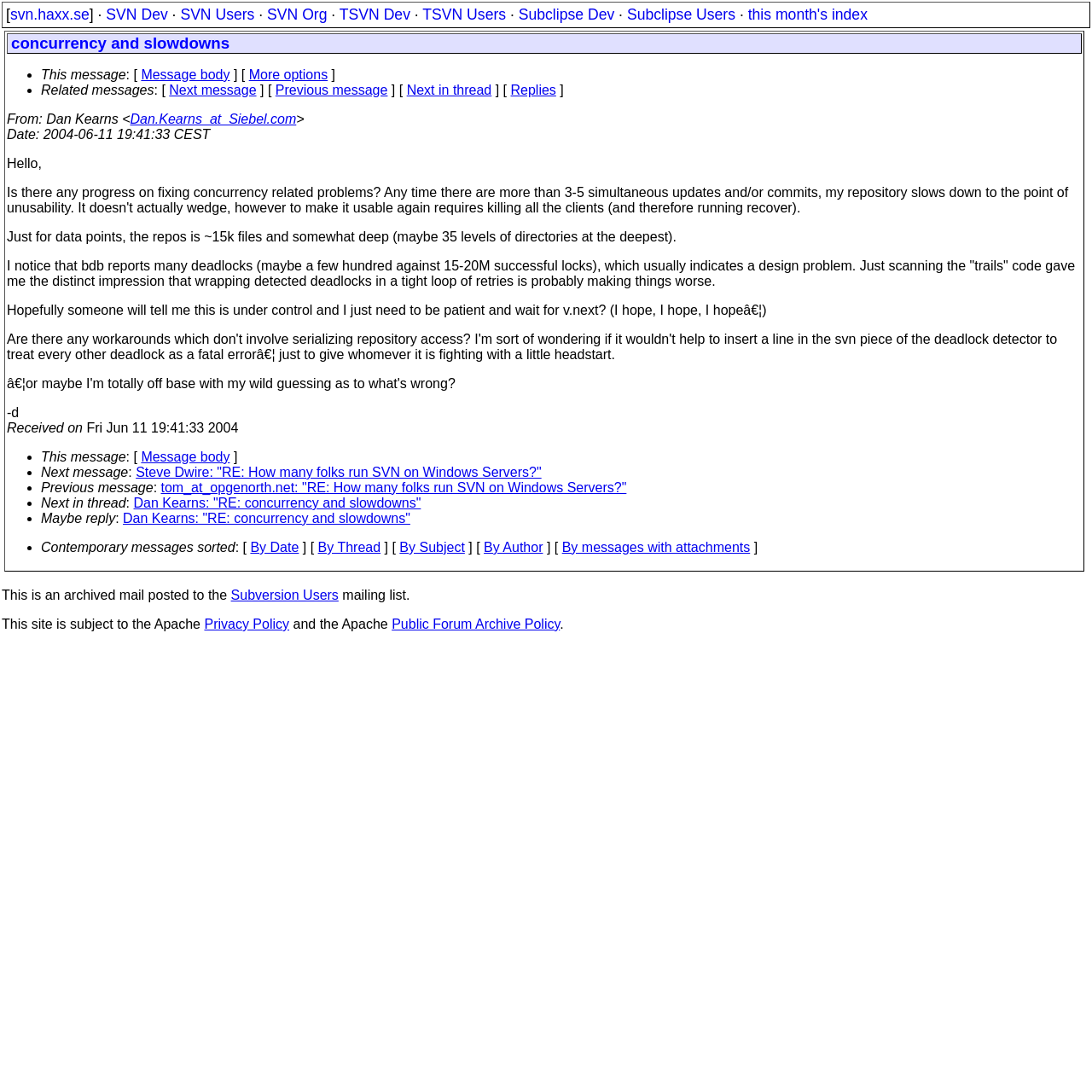Offer a detailed account of what is visible on the webpage.

The webpage is a discussion forum focused on Subversion Users, specifically addressing concurrency and slowdowns. At the top, there is a navigation bar with links to various Subversion-related resources, including SVN Dev, SVN Users, SVN Org, TSVN Dev, TSVN Users, Subclipse Dev, and Subclipse Users. 

Below the navigation bar, there is a table with a single row and two columns. The left column contains a post from a user, Dan Kearns, dated June 11, 2004. The post discusses issues with concurrency and slowdowns in Subversion, including deadlocks and repository slowdowns. The user is seeking advice on how to address these problems and wondering if there are any workarounds.

The post is divided into sections, with headings and paragraphs of text. There are also links to the user's email address and a timestamp for the post. 

To the right of the post, there is a narrow column with no content. 

At the bottom of the page, there is a footer section with text stating that the page is an archived mail from the Subversion Users mailing list, along with links to the Subversion Users mailing list, the Apache Privacy Policy, and the Apache Public Forum Archive Policy.